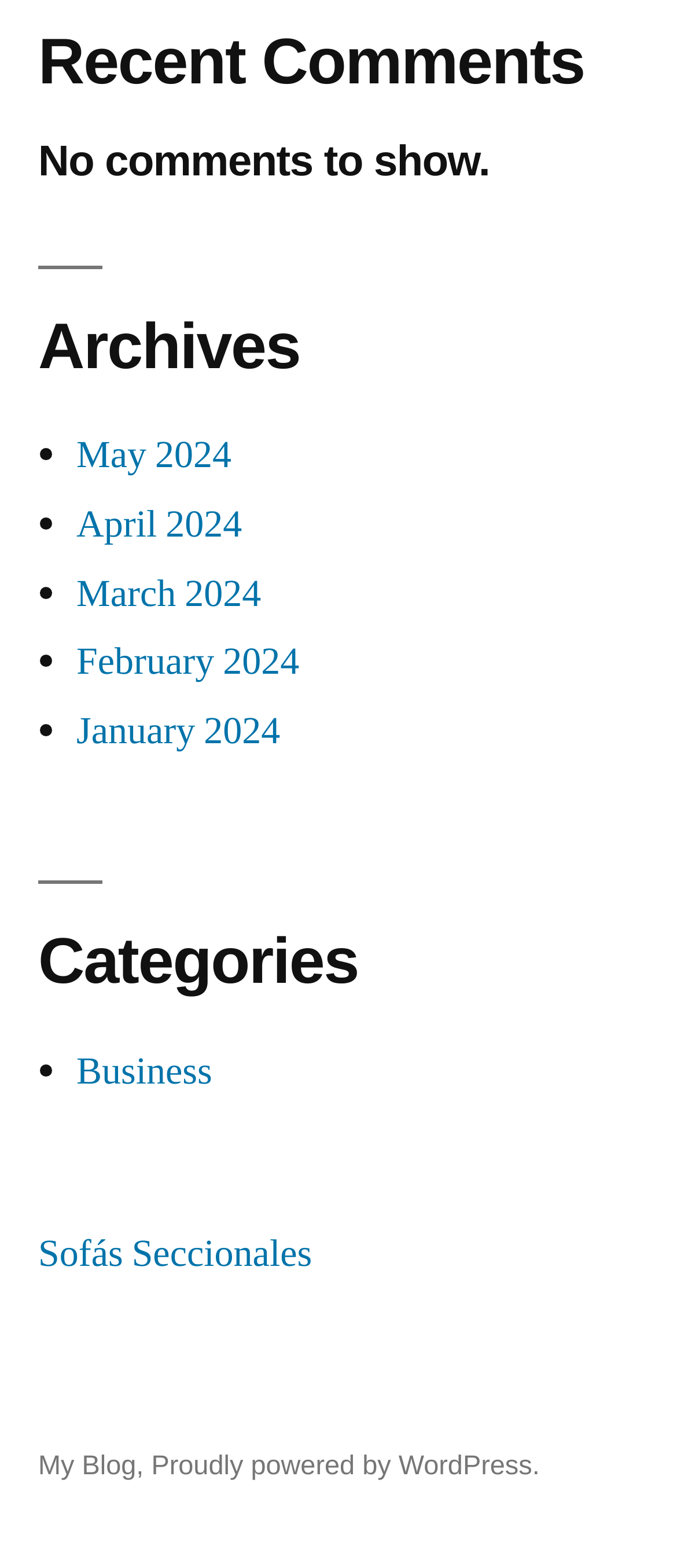Find and indicate the bounding box coordinates of the region you should select to follow the given instruction: "check WordPress information".

[0.223, 0.926, 0.797, 0.945]